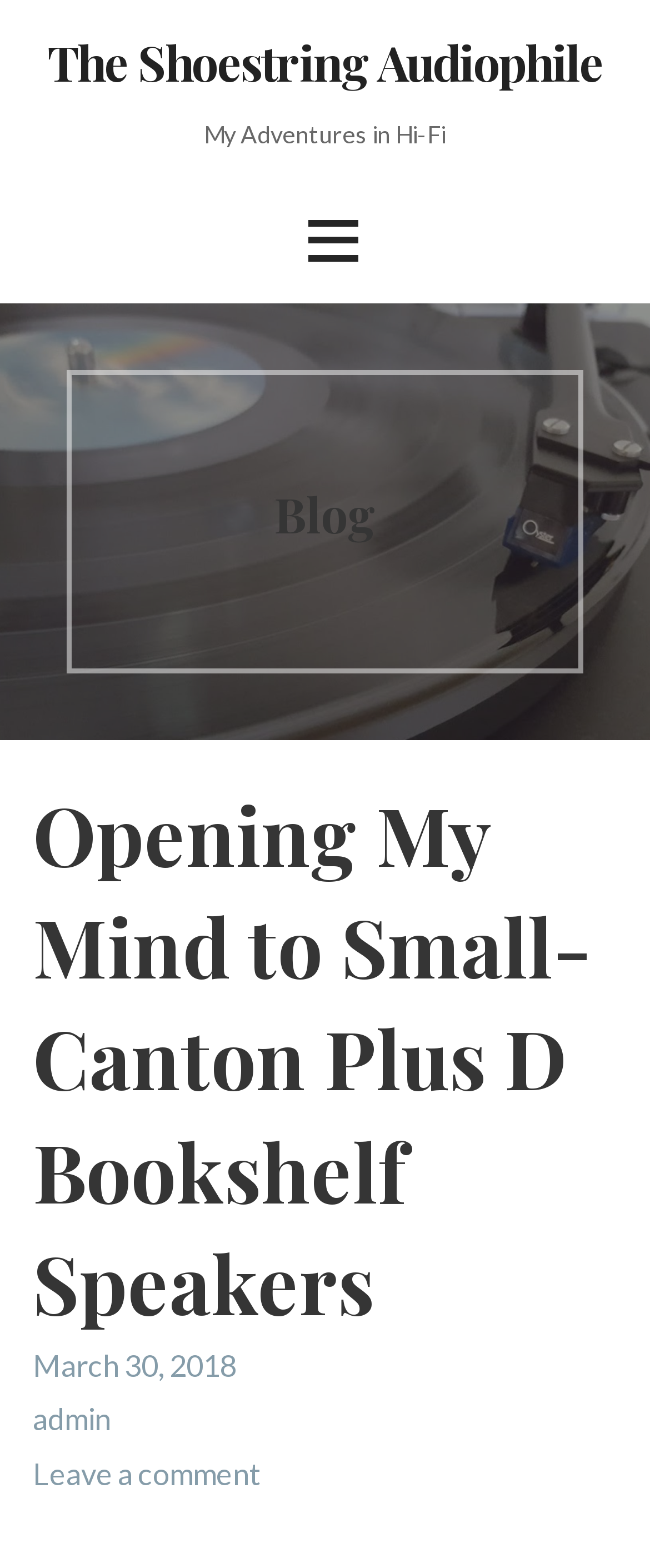Is there a link to the author's profile?
Relying on the image, give a concise answer in one word or a brief phrase.

Yes